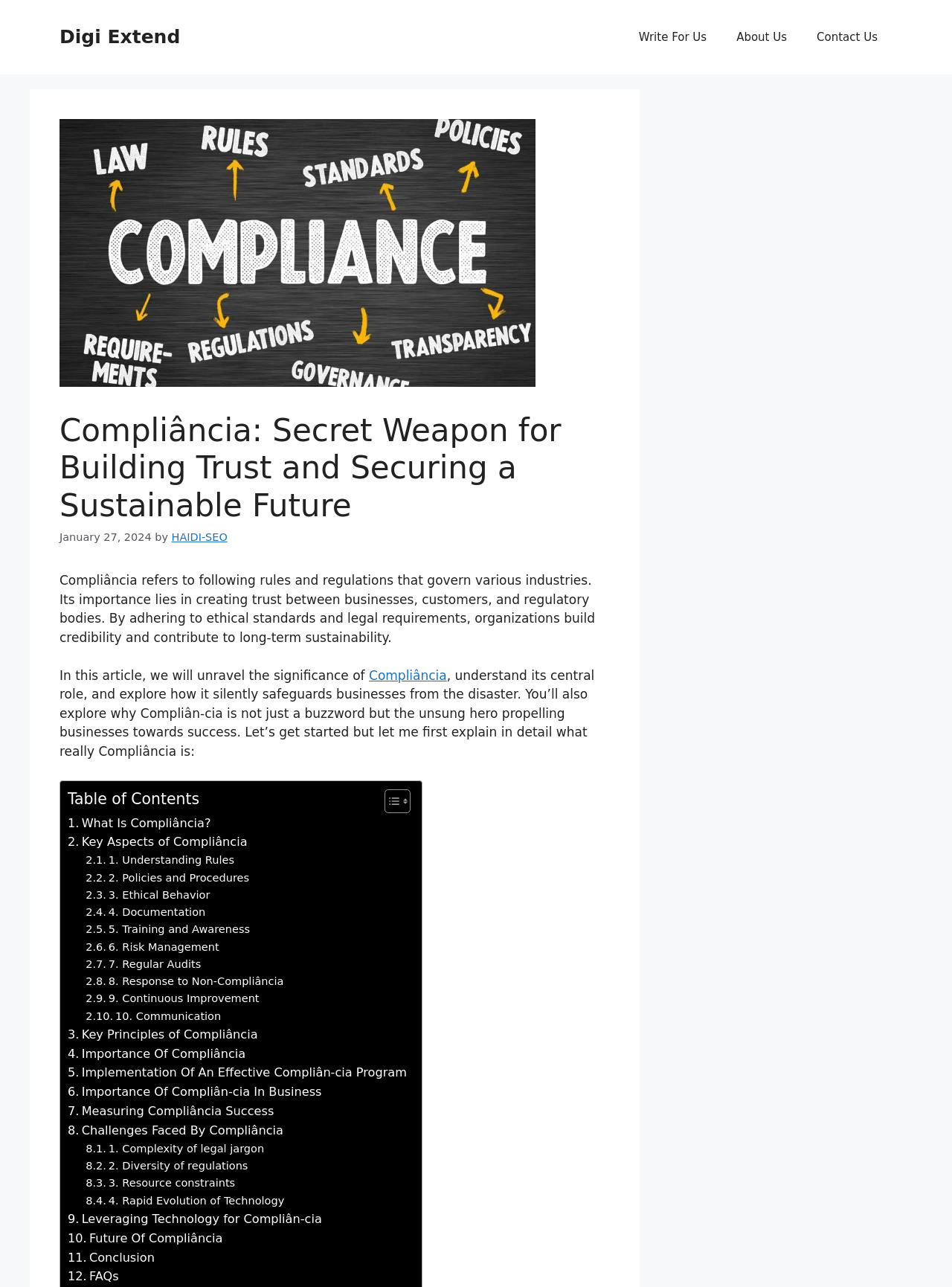Respond to the following question with a brief word or phrase:
What is the title of the article?

Compliância: Secret Weapon for Building Trust and Securing a Sustainable Future